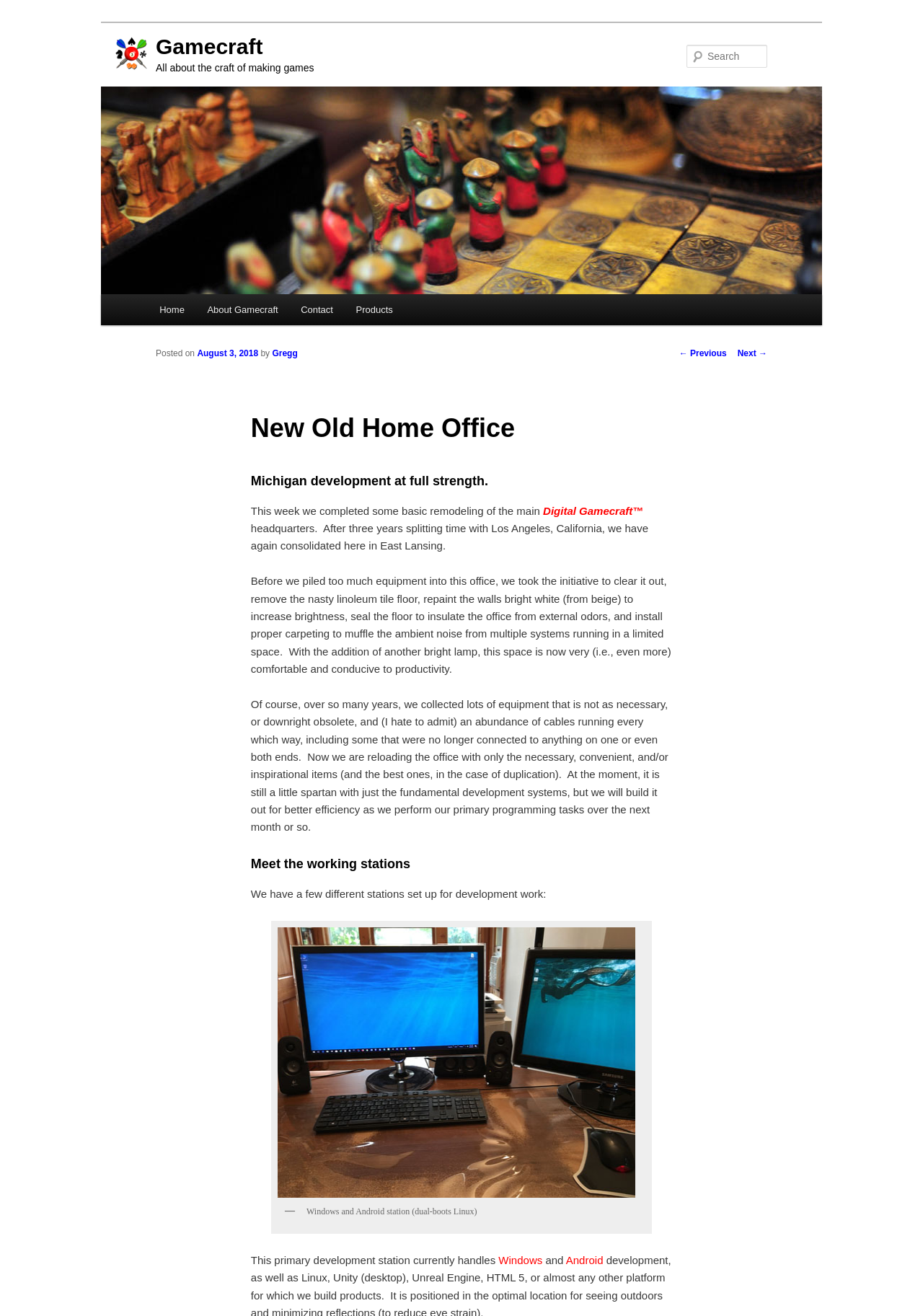Kindly determine the bounding box coordinates for the clickable area to achieve the given instruction: "View the previous post".

[0.736, 0.265, 0.787, 0.272]